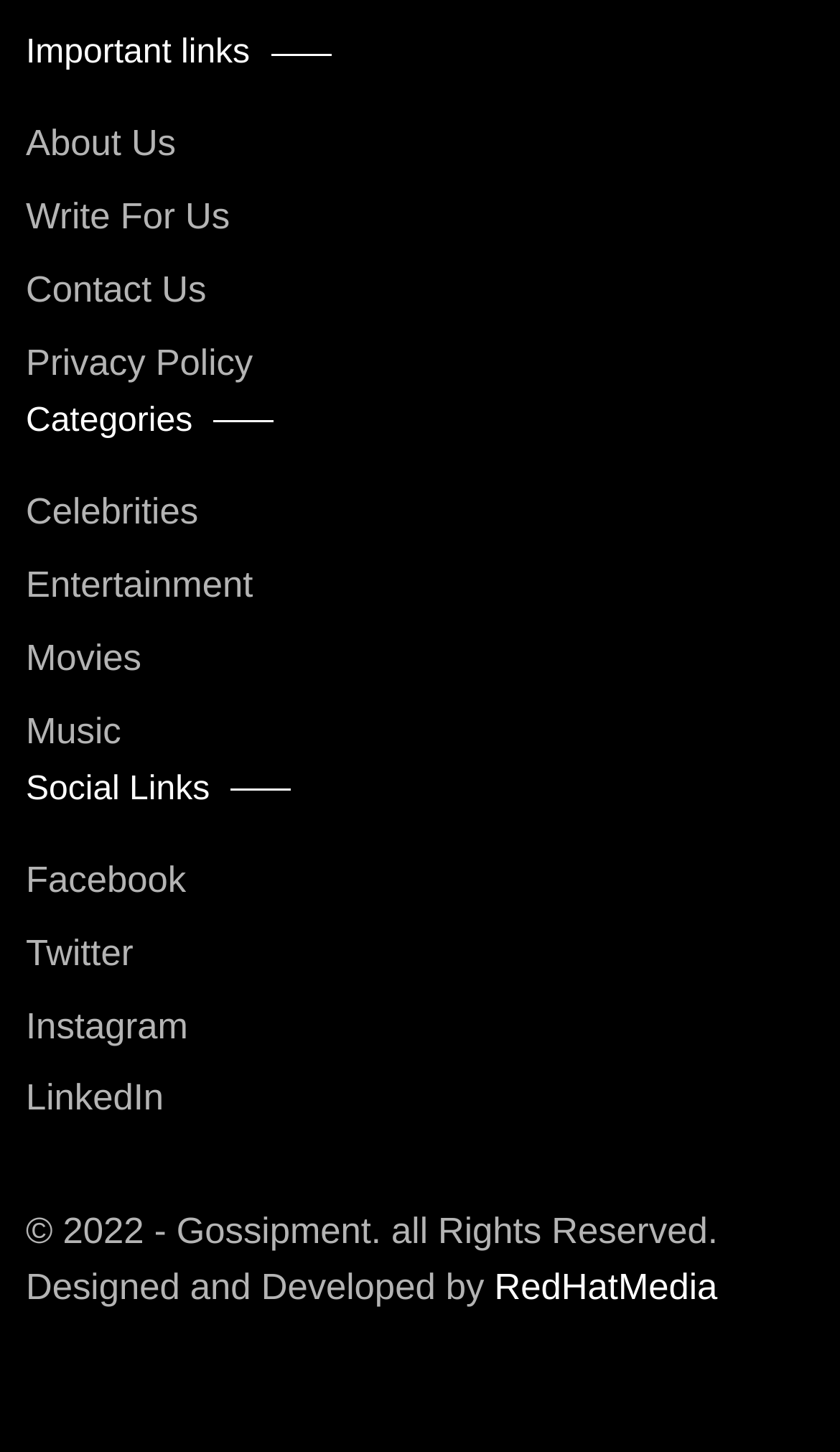Find the bounding box coordinates for the area that must be clicked to perform this action: "Read Entertainment news".

[0.031, 0.388, 0.301, 0.417]